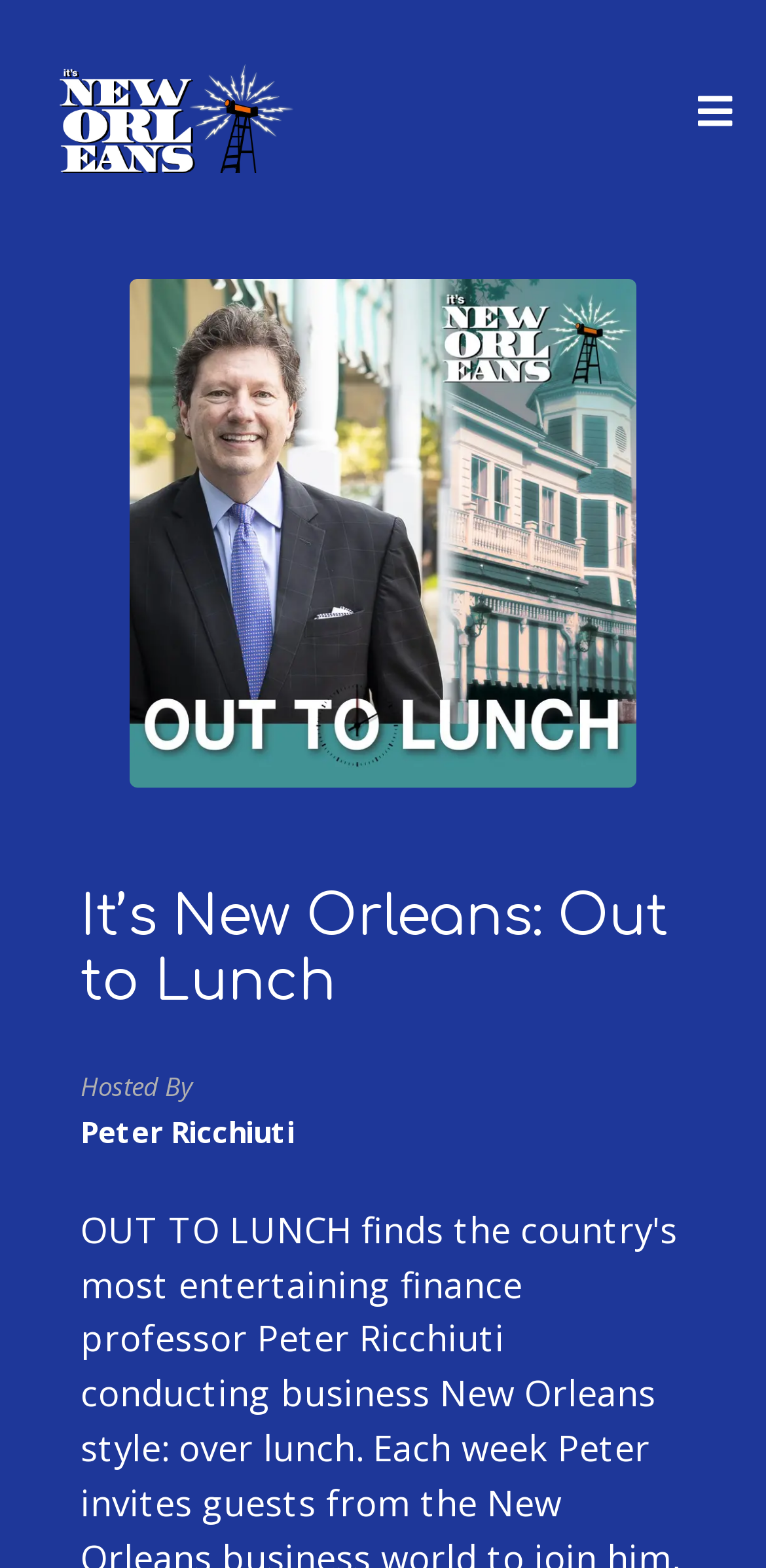Based on the image, please elaborate on the answer to the following question:
What is the name of the organization behind the podcast?

I determined the answer by looking at the heading element with the text 'It's New Orleans' and the link element with the same text, which suggests that 'It's New Orleans' is the organization behind the podcast.